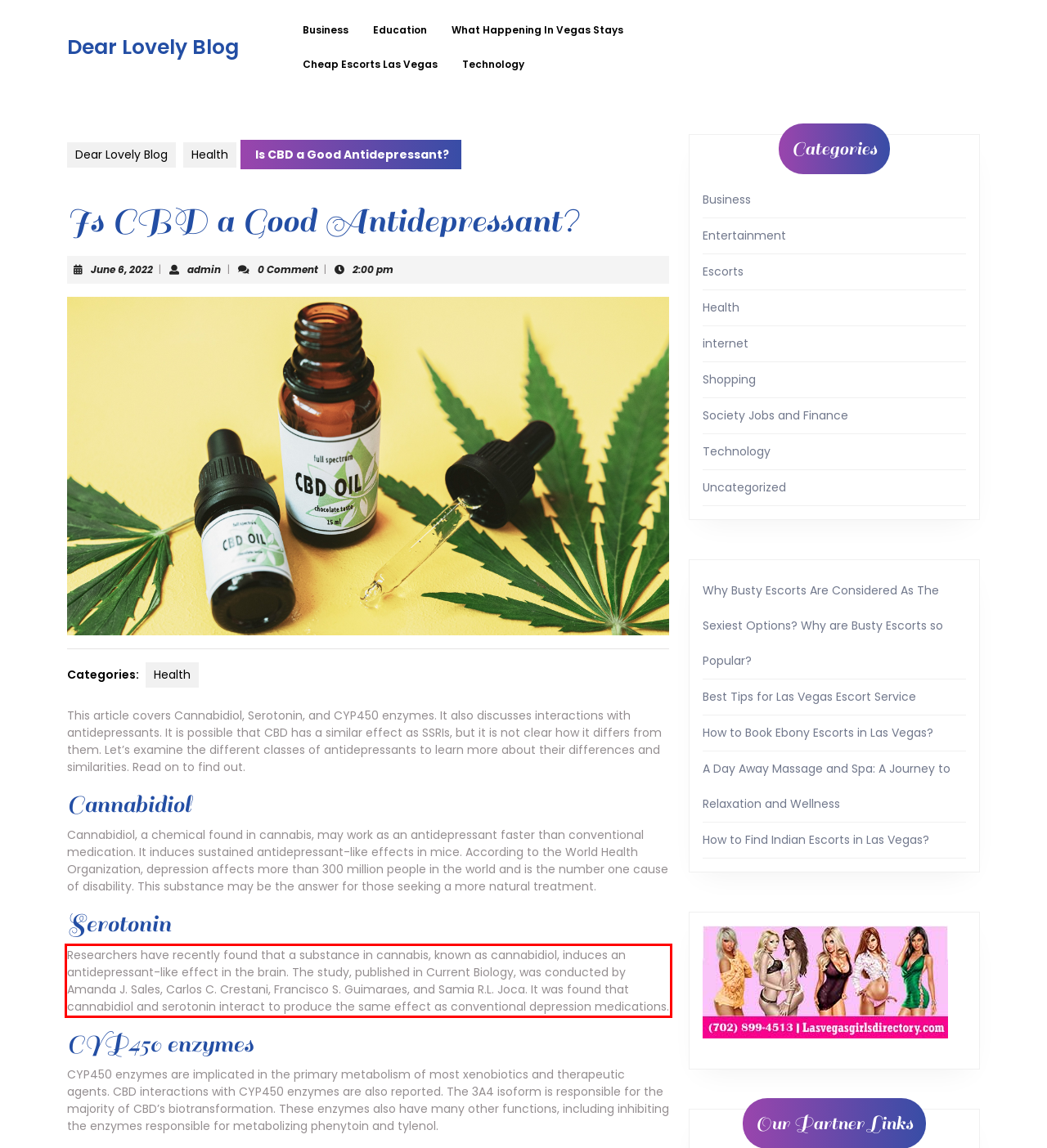Look at the provided screenshot of the webpage and perform OCR on the text within the red bounding box.

Researchers have recently found that a substance in cannabis, known as cannabidiol, induces an antidepressant-like effect in the brain. The study, published in Current Biology, was conducted by Amanda J. Sales, Carlos C. Crestani, Francisco S. Guimaraes, and Samia R.L. Joca. It was found that cannabidiol and serotonin interact to produce the same effect as conventional depression medications.